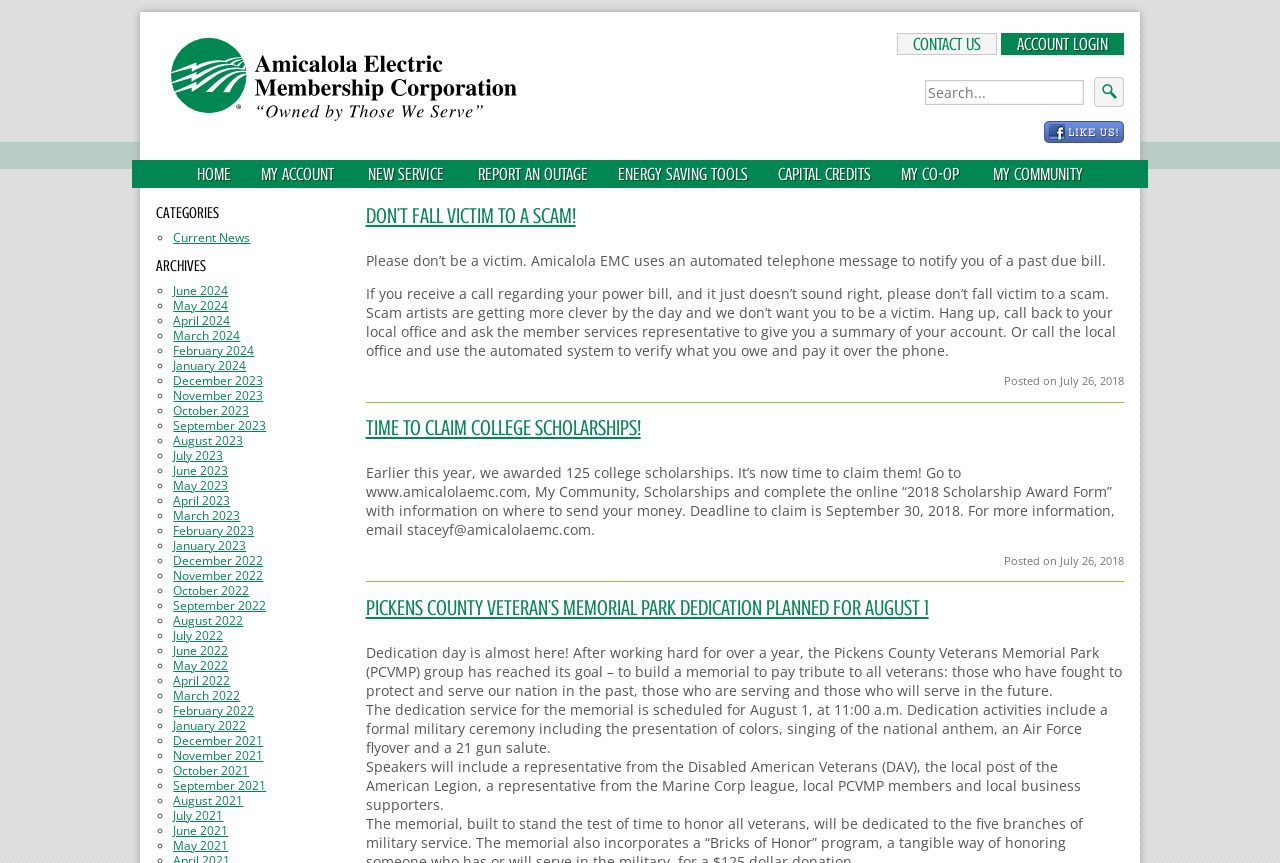Specify the bounding box coordinates of the area to click in order to execute this command: 'Search the site'. The coordinates should consist of four float numbers ranging from 0 to 1, and should be formatted as [left, top, right, bottom].

[0.723, 0.093, 0.847, 0.122]